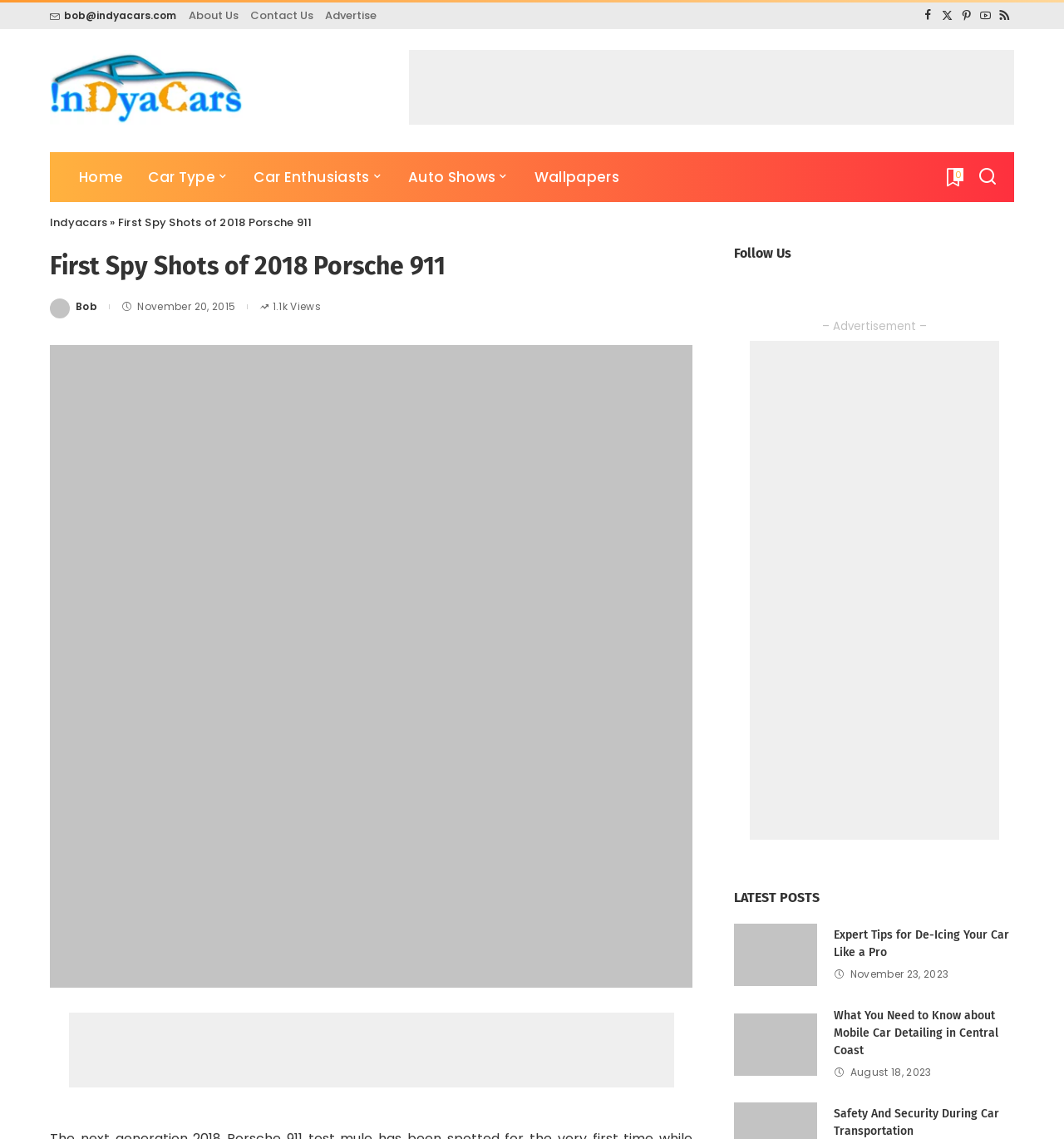Using the format (top-left x, top-left y, bottom-right x, bottom-right y), and given the element description, identify the bounding box coordinates within the screenshot: Car Enthusiasts

[0.227, 0.134, 0.372, 0.178]